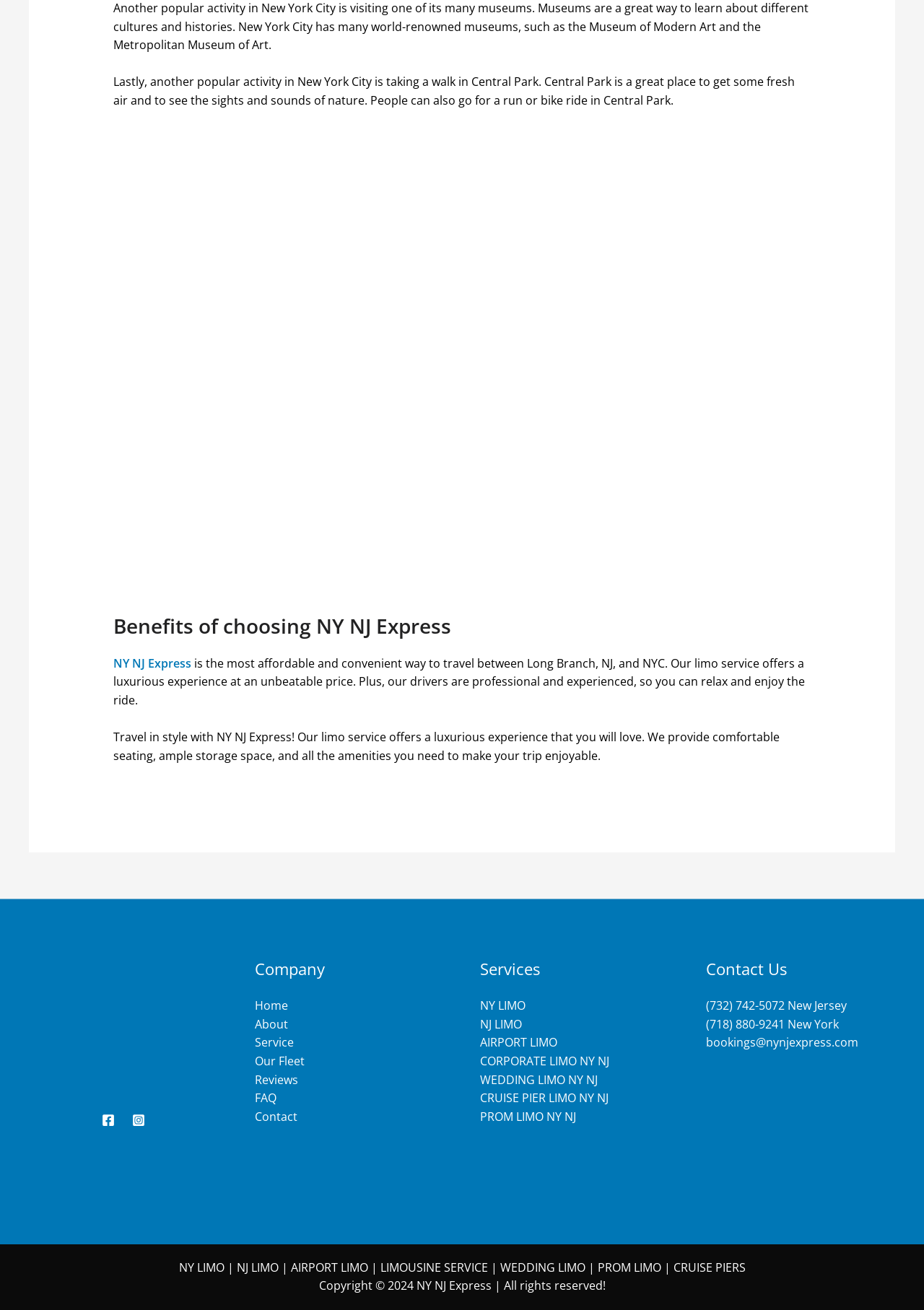Find and indicate the bounding box coordinates of the region you should select to follow the given instruction: "Contact us through (732) 742-5072 New Jersey".

[0.764, 0.762, 0.916, 0.774]